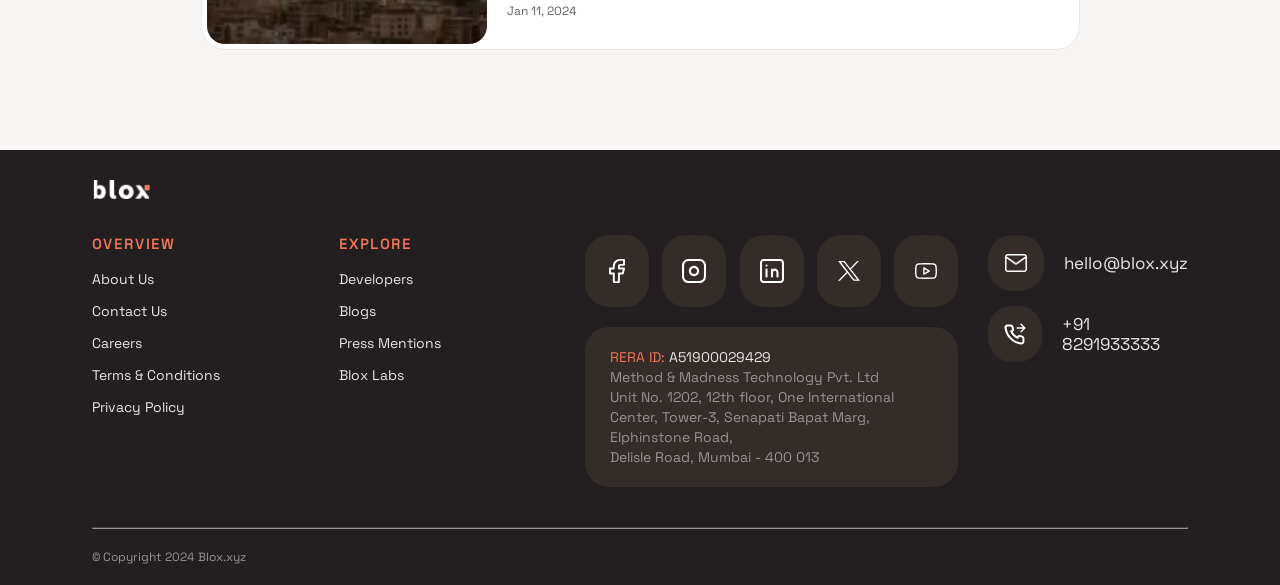Respond to the question below with a single word or phrase: What is the address of the company?

Unit No. 1202, 12th floor, One International Center, Tower-3, Senapati Bapat Marg, Elphinstone Road, Mumbai - 400 013